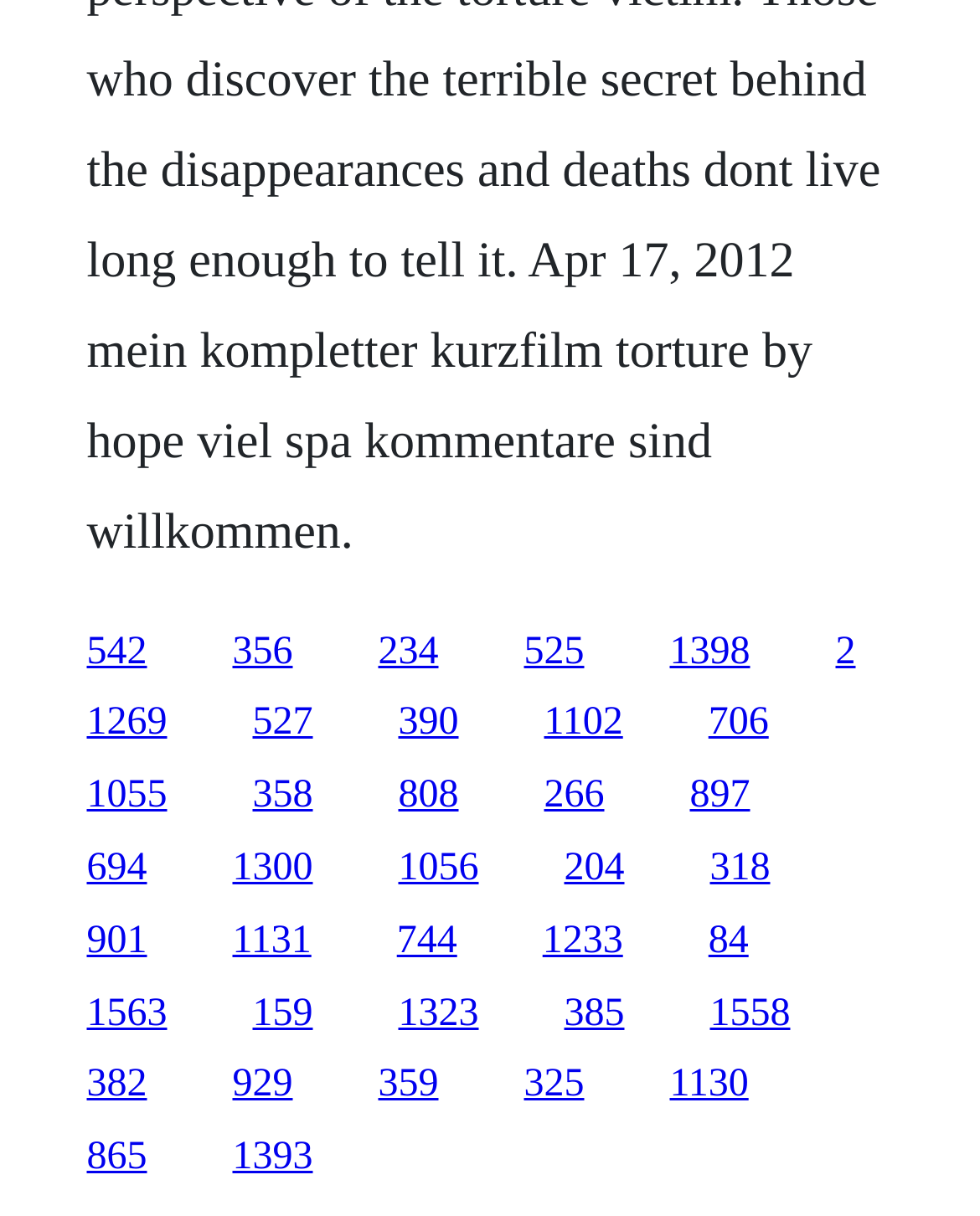Answer the question using only a single word or phrase: 
How many links are on the webpage?

25